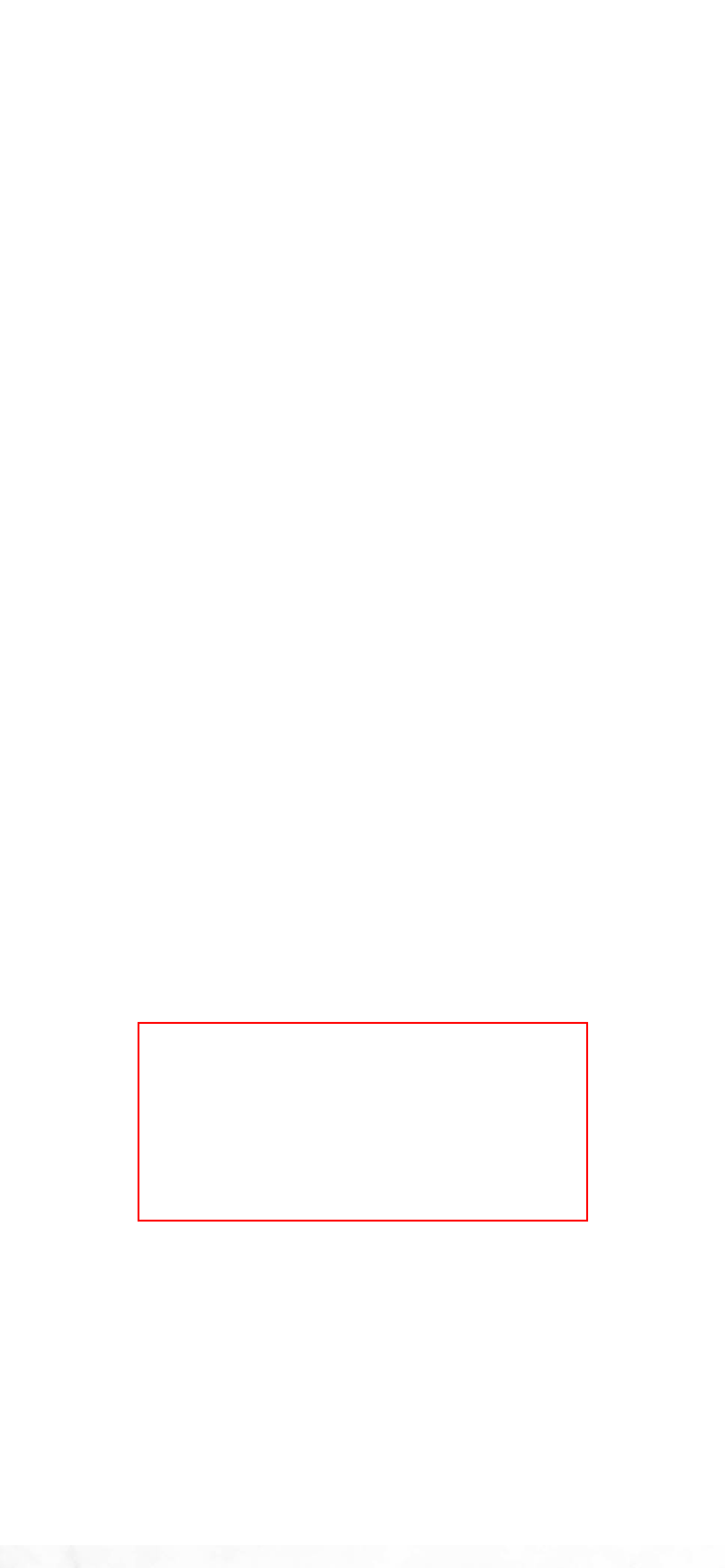Analyze the screenshot of the webpage that features a red bounding box and recognize the text content enclosed within this red bounding box.

Strut Club tuition ranges from $225 for our regular program to $315 for our Allstar program. Additional rates may apply for special program options.